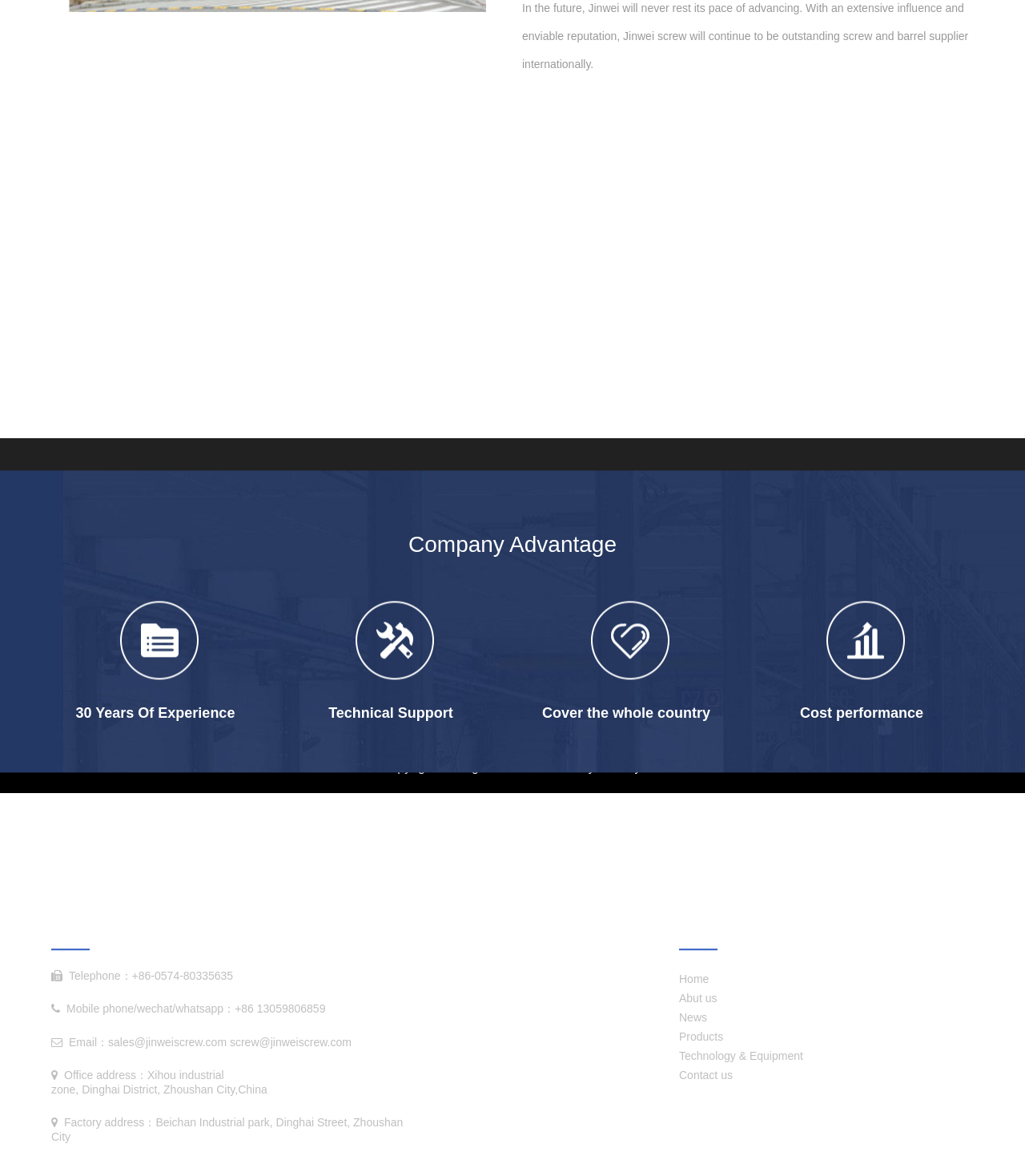Extract the bounding box coordinates for the UI element described as: "Home".

[0.662, 0.827, 0.692, 0.838]